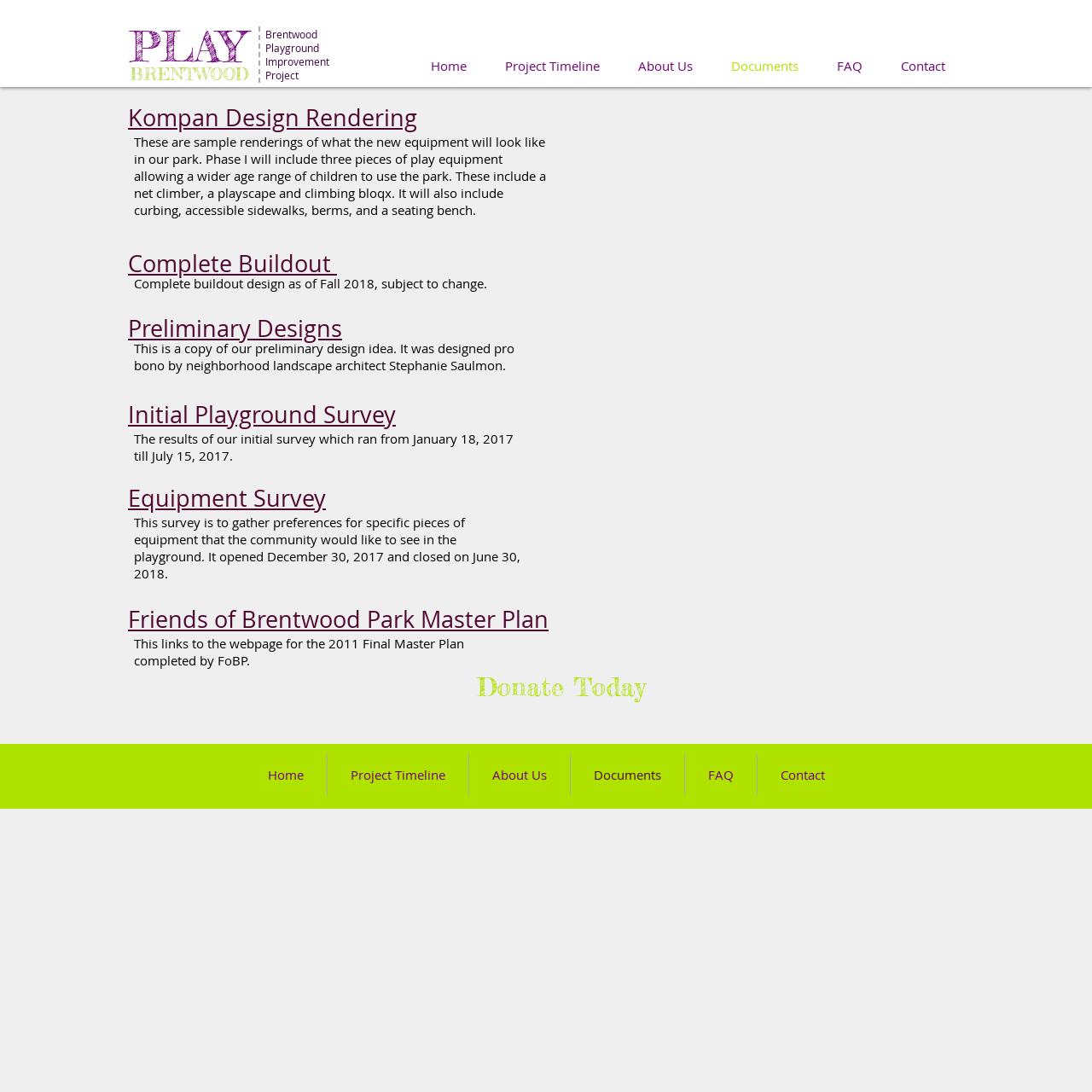Could you indicate the bounding box coordinates of the region to click in order to complete this instruction: "Donate Today".

[0.437, 0.612, 0.591, 0.645]